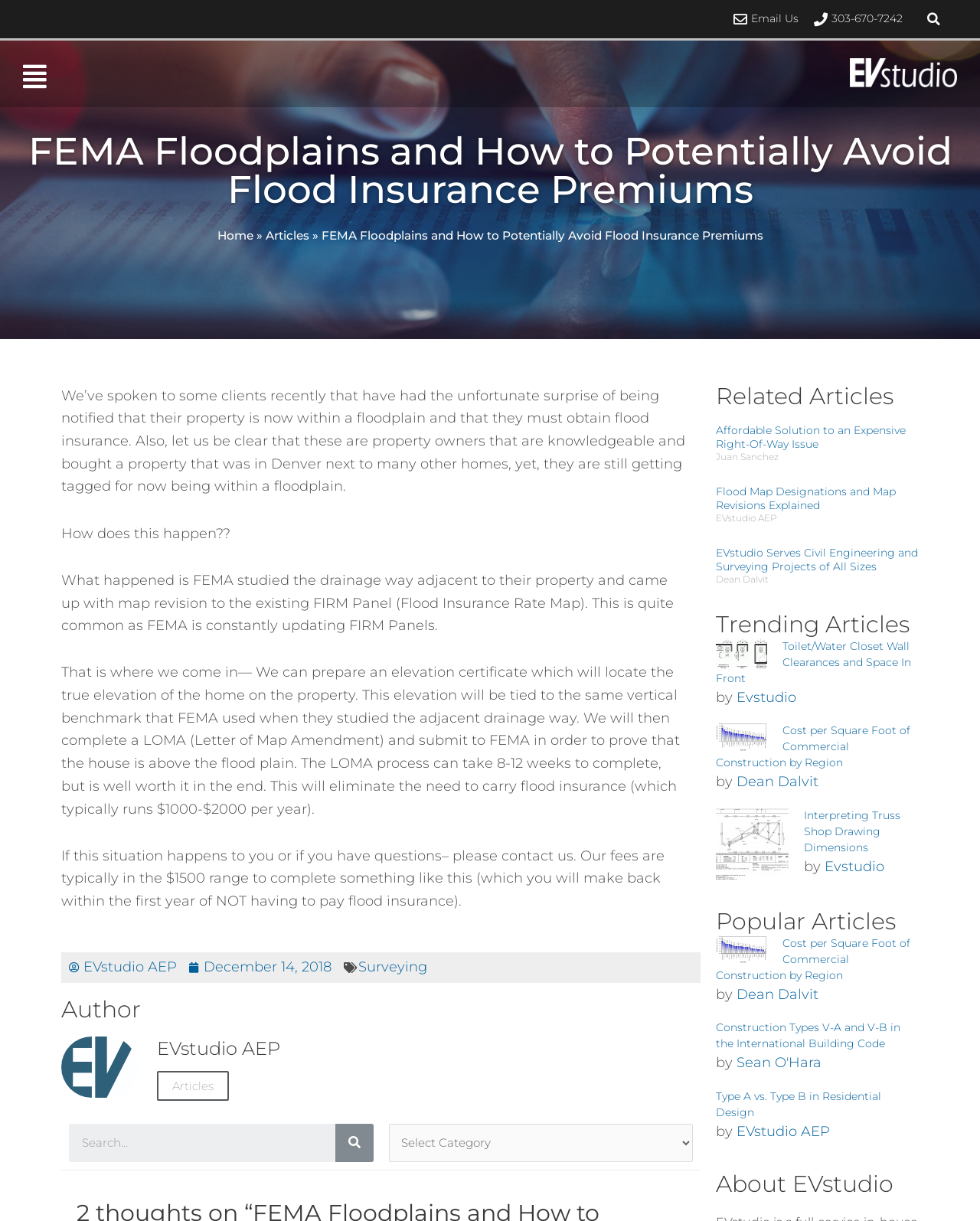Please answer the following question using a single word or phrase: 
What is the category of the article 'Affordable Solution to an Expensive Right-Of-Way Issue'?

Related Articles